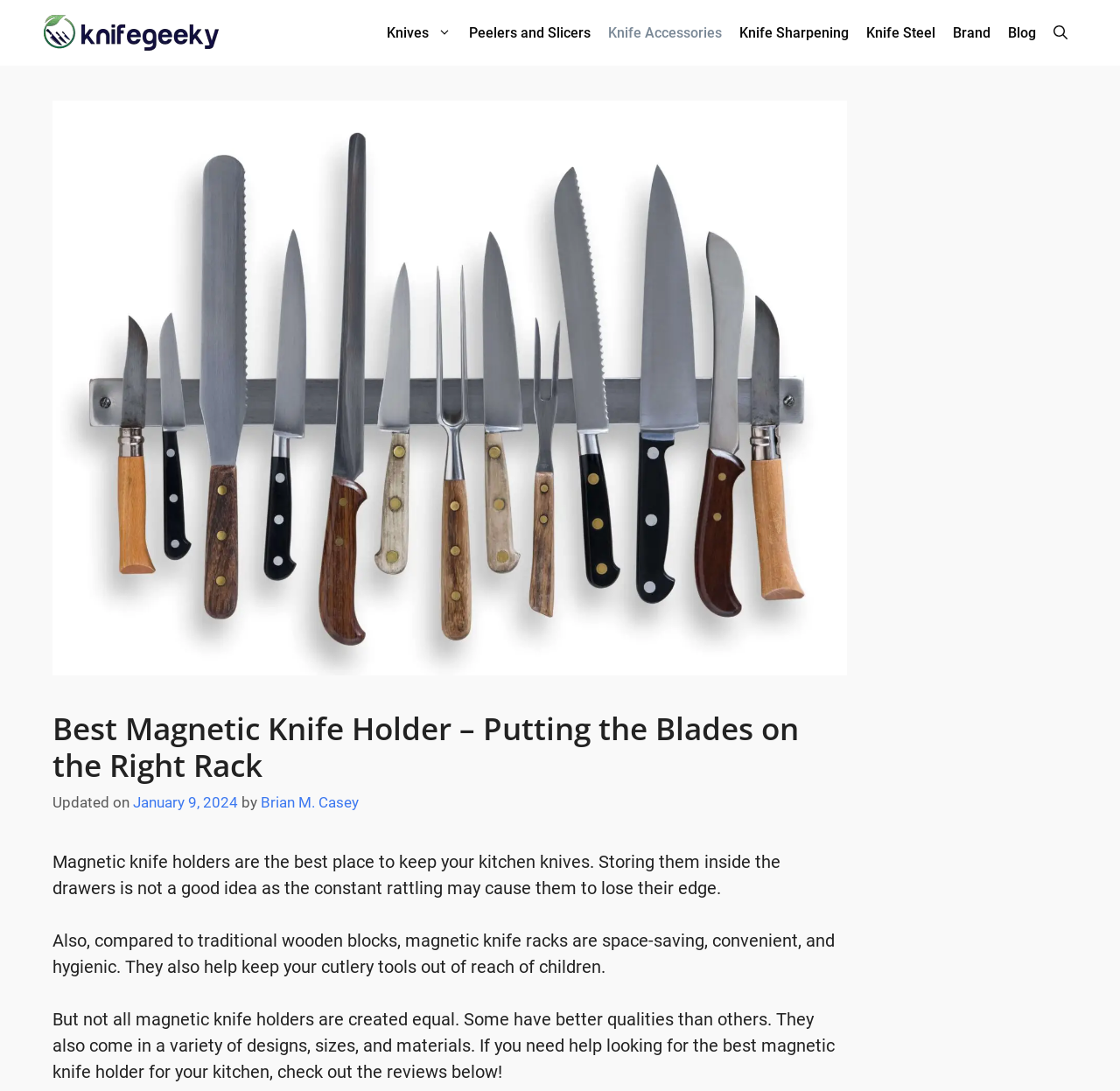Using the information shown in the image, answer the question with as much detail as possible: What is the main topic of this webpage?

Based on the content of the webpage, it appears to be a review or buying guide for magnetic knife holders, as indicated by the header 'Best Magnetic Knife Holder – Putting the Blades on the Right Rack' and the text discussing the benefits and qualities of magnetic knife holders.